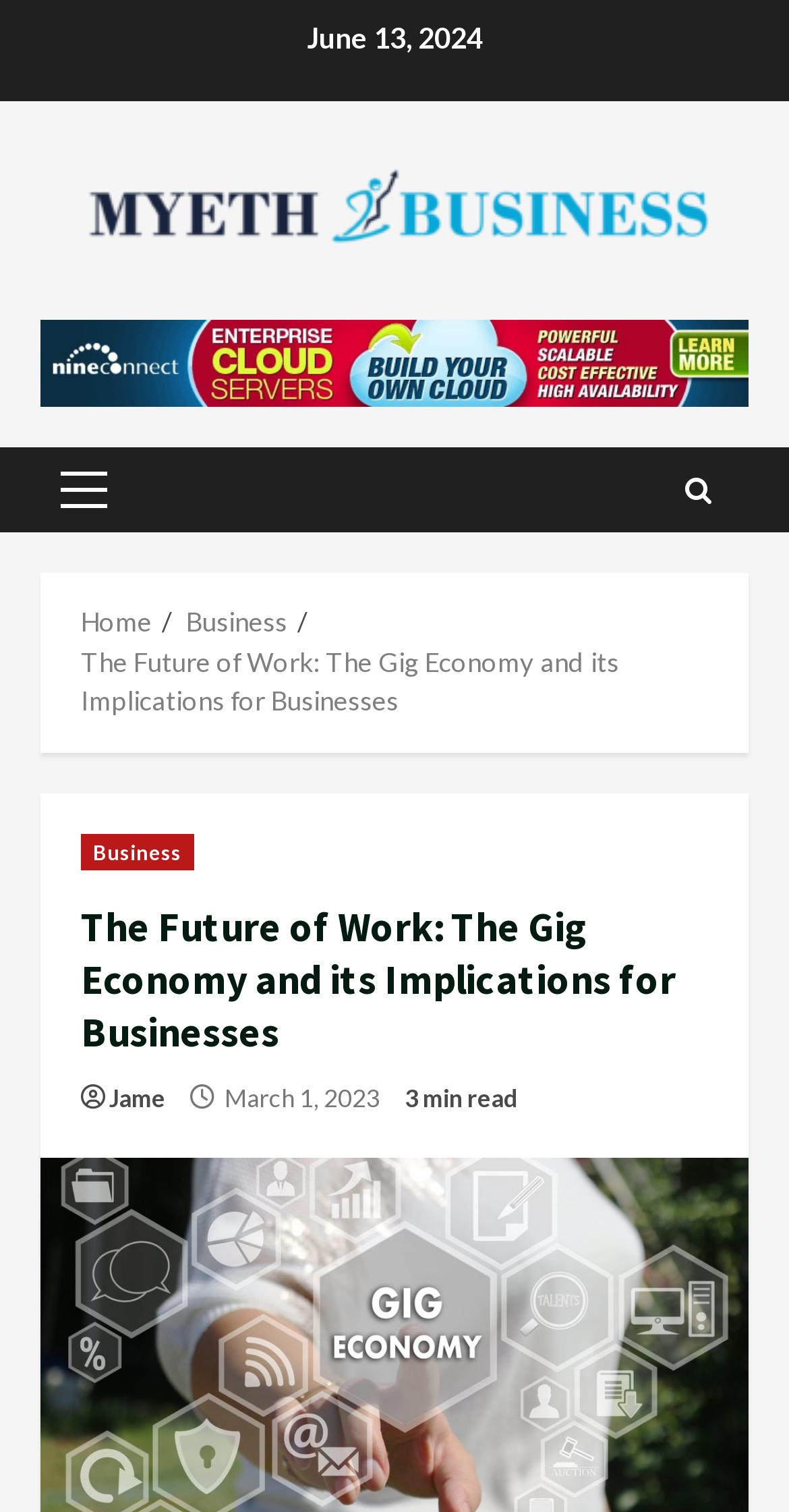Using the description "Primary Menu", predict the bounding box of the relevant HTML element.

[0.051, 0.296, 0.162, 0.352]